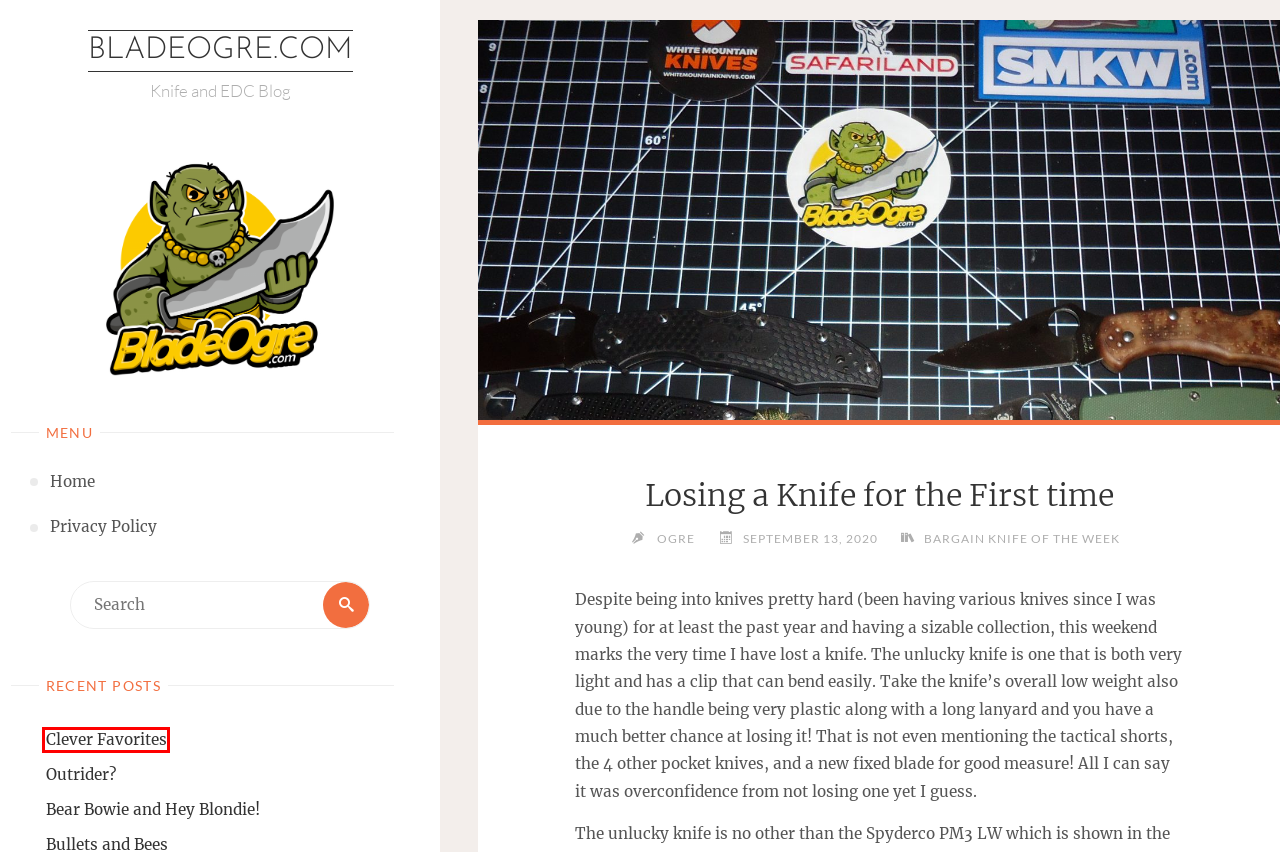Review the screenshot of a webpage containing a red bounding box around an element. Select the description that best matches the new webpage after clicking the highlighted element. The options are:
A. Clever Favorites – BladeOgre.com
B. BladeOgre.com – Knife and EDC Blog
C. March 2022 – BladeOgre.com
D. Privacy Policy – BladeOgre.com
E. Ogre – BladeOgre.com
F. Outrider? – BladeOgre.com
G. Bear Bowie and Hey Blondie! – BladeOgre.com
H. Bargain Knife of the Week – BladeOgre.com

A